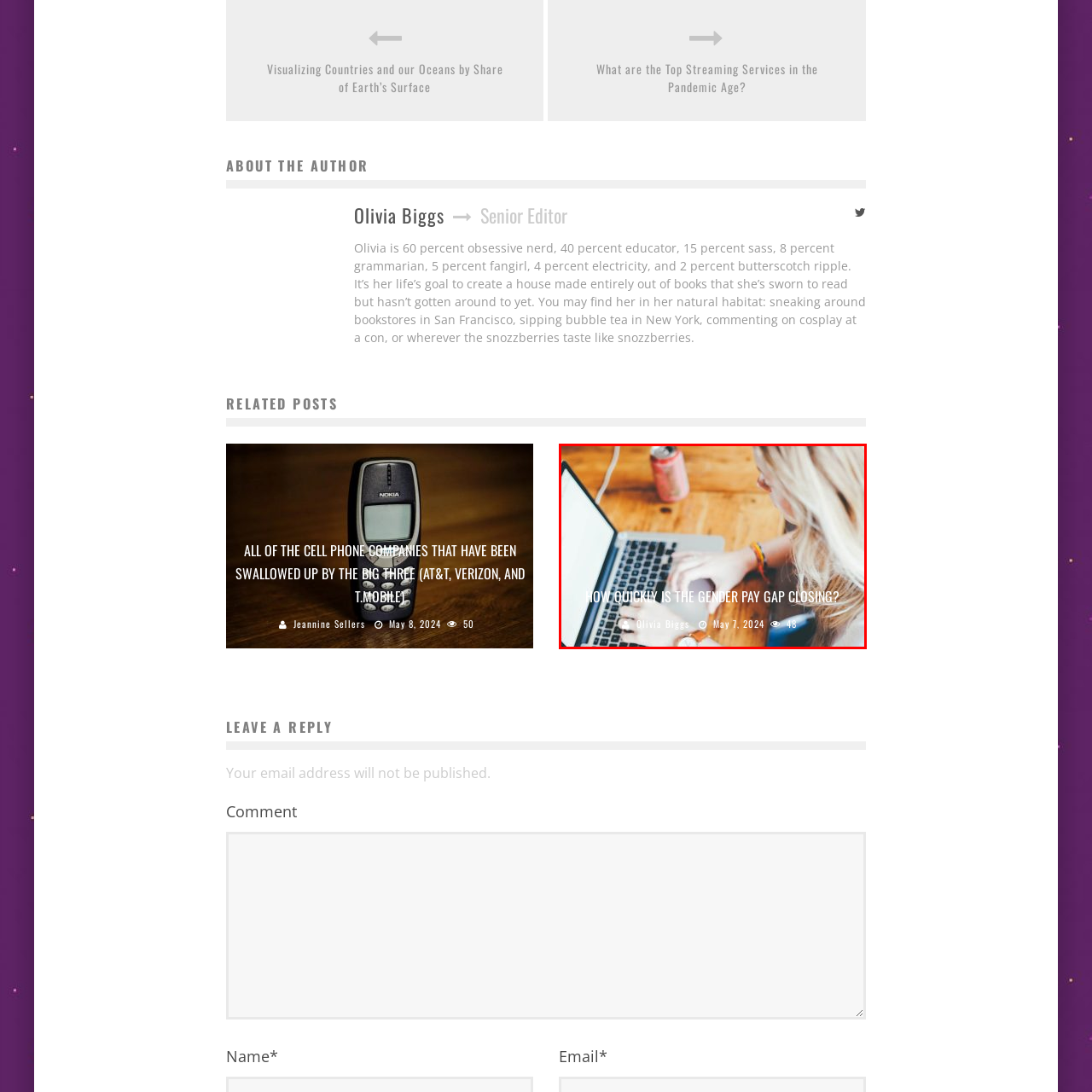Please examine the image highlighted by the red boundary and provide a comprehensive response to the following question based on the visual content: 
What is the viewer count of the article?

The viewer count of the article is 48, which is mentioned in the caption along with the author's name and publication date.